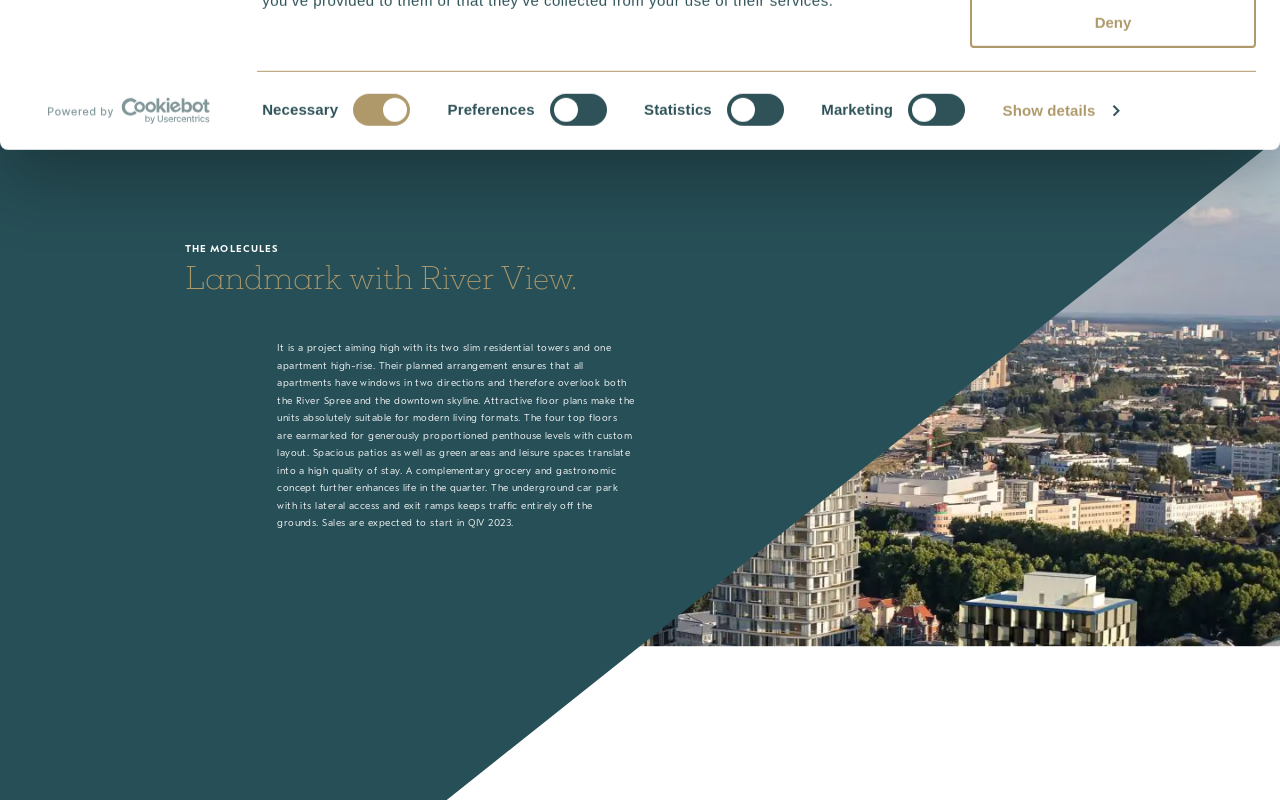Articulate a complete and detailed caption of the webpage elements.

The webpage is about "The Molecules - Agromex" and appears to be a project website. At the top, there is a logo and a link to open in a new window. Below the logo, there is a modal dialog box with a message about the website using cookies, accompanied by an image of "Powered by Cookiebot". 

On the left side, there is a tab panel with the title "Consent" that contains a description of how the website uses cookies, followed by a group of checkboxes for selecting consent options, including "Necessary", "Preferences", "Statistics", and "Marketing". Below the checkboxes, there are three buttons: "Deny", "Allow selection", and "Allow all".

On the right side, there is a navigation menu with links to various projects, including "PROJECTS", "FREIHEITSWEG", "RESIDENZSTRASSE", and others. 

At the bottom right, there is a section about the company, "THE MOLECULES", with a heading and a description of a project, "Landmark with River View", which includes details about the project's features, such as residential towers, floor plans, and amenities.